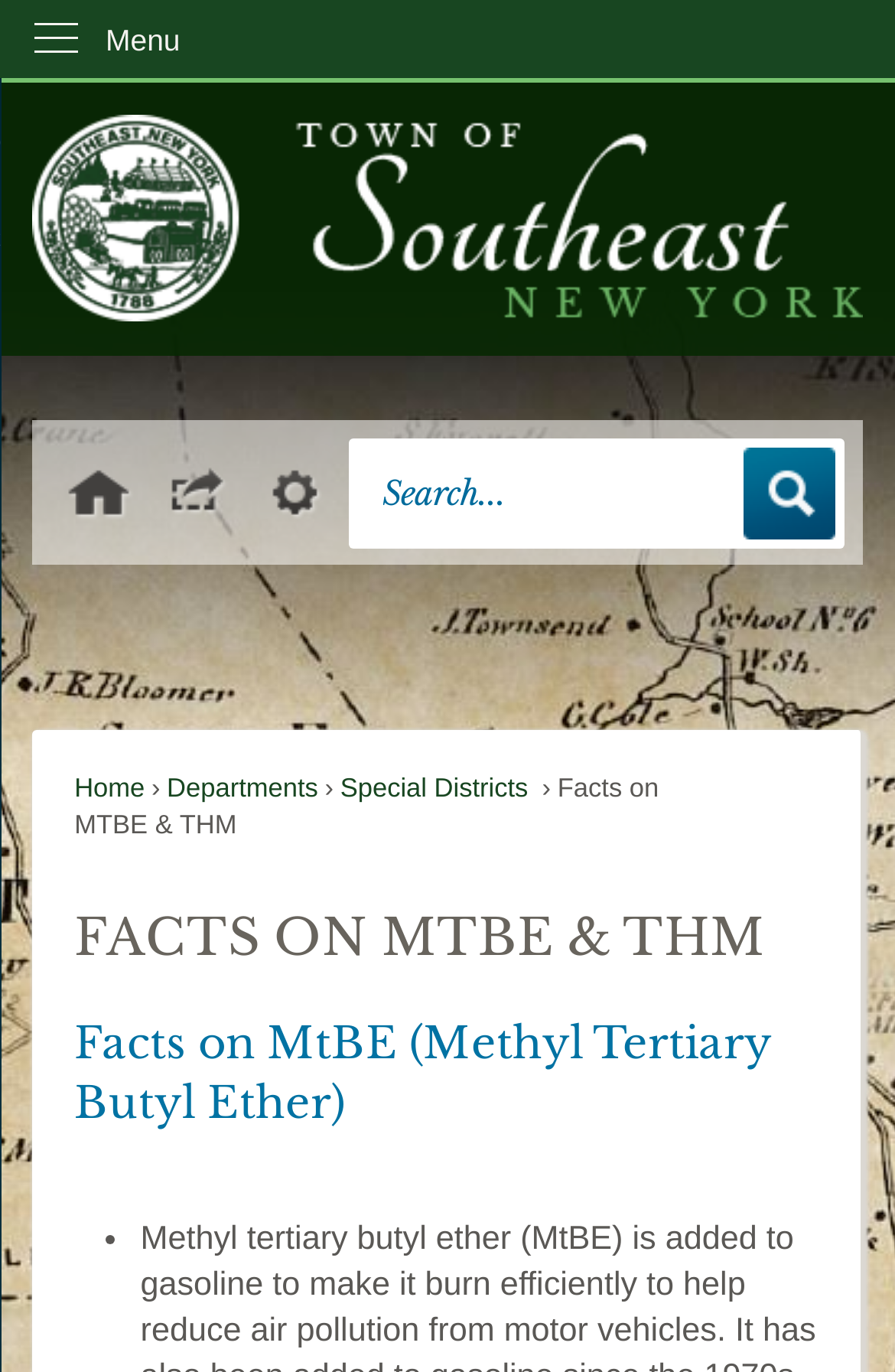Reply to the question with a single word or phrase:
How many images are there in the top section?

4